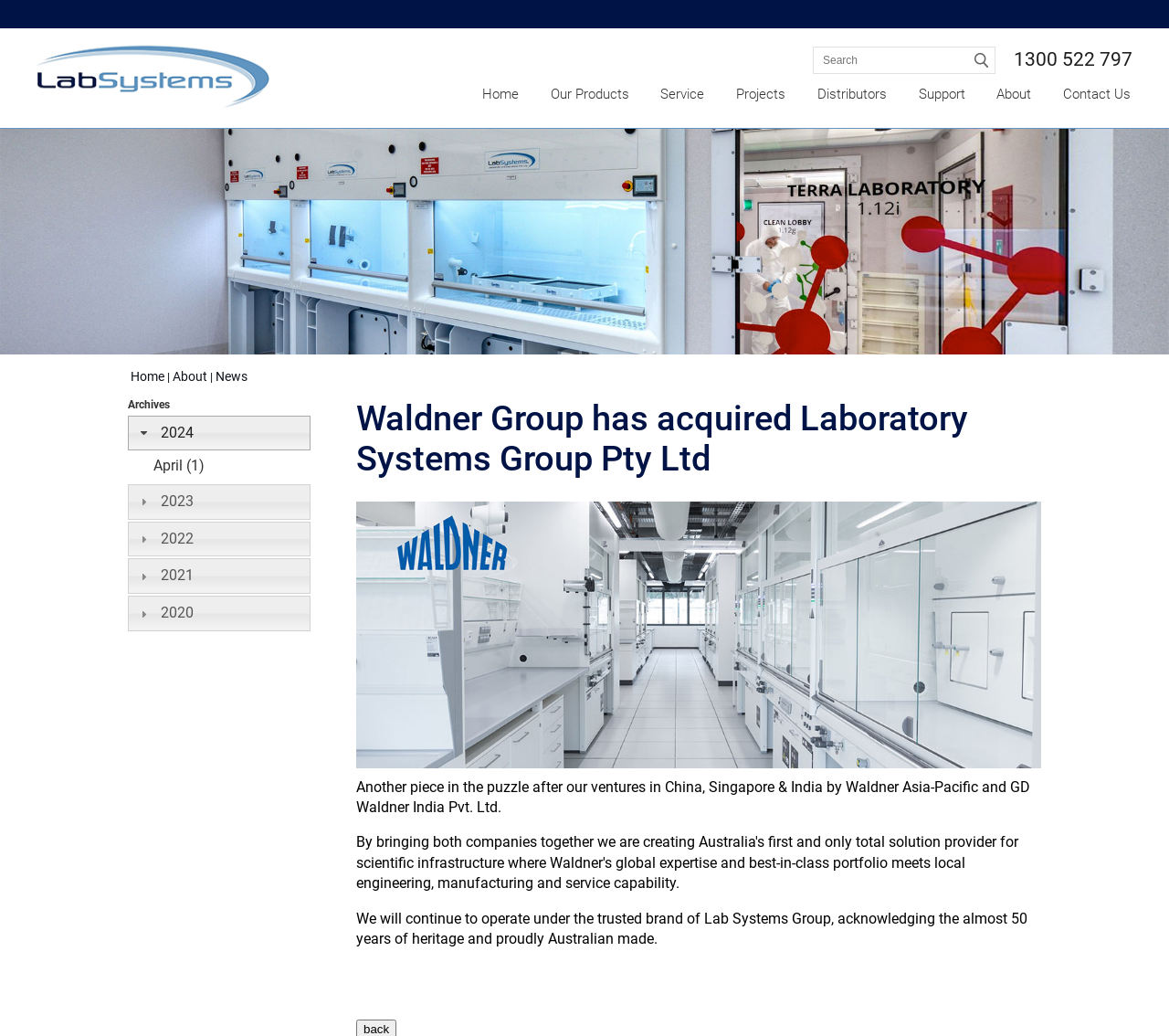Describe the webpage meticulously, covering all significant aspects.

The webpage appears to be a news article or press release from the Waldner Group, announcing their acquisition of Laboratory Systems Group Pty Ltd in Melbourne. 

At the top left, there is a logo image of Laboratory Systems Group, accompanied by a link with the same name. 

On the top right, there is a search box with a button next to it. 

Below the search box, there is a phone number link, "1300 522 797". 

The main navigation menu is located in the middle of the top section, consisting of links to "Home", "Our Products", "Service", "Projects", "Distributors", "Support", "About", and "Contact Us". 

On the left side, there is a secondary navigation menu with links to "Home", "About", and "News". 

Below the secondary navigation menu, there is a heading "Archives" followed by a tab list with years from 2024 to 2020. The currently selected tab is "2024", which displays a link to "April (1)". 

The main content of the webpage is an article with a heading "Waldner Group has acquired Laboratory Systems Group Pty Ltd". The article includes an image and three paragraphs of text. The first paragraph mentions the acquisition and the company's ventures in China, Singapore, and India. The second paragraph states that the company will continue to operate under the trusted brand of Lab Systems Group, acknowledging its 50 years of heritage and proudly Australian-made products. The third paragraph is a single blank character.